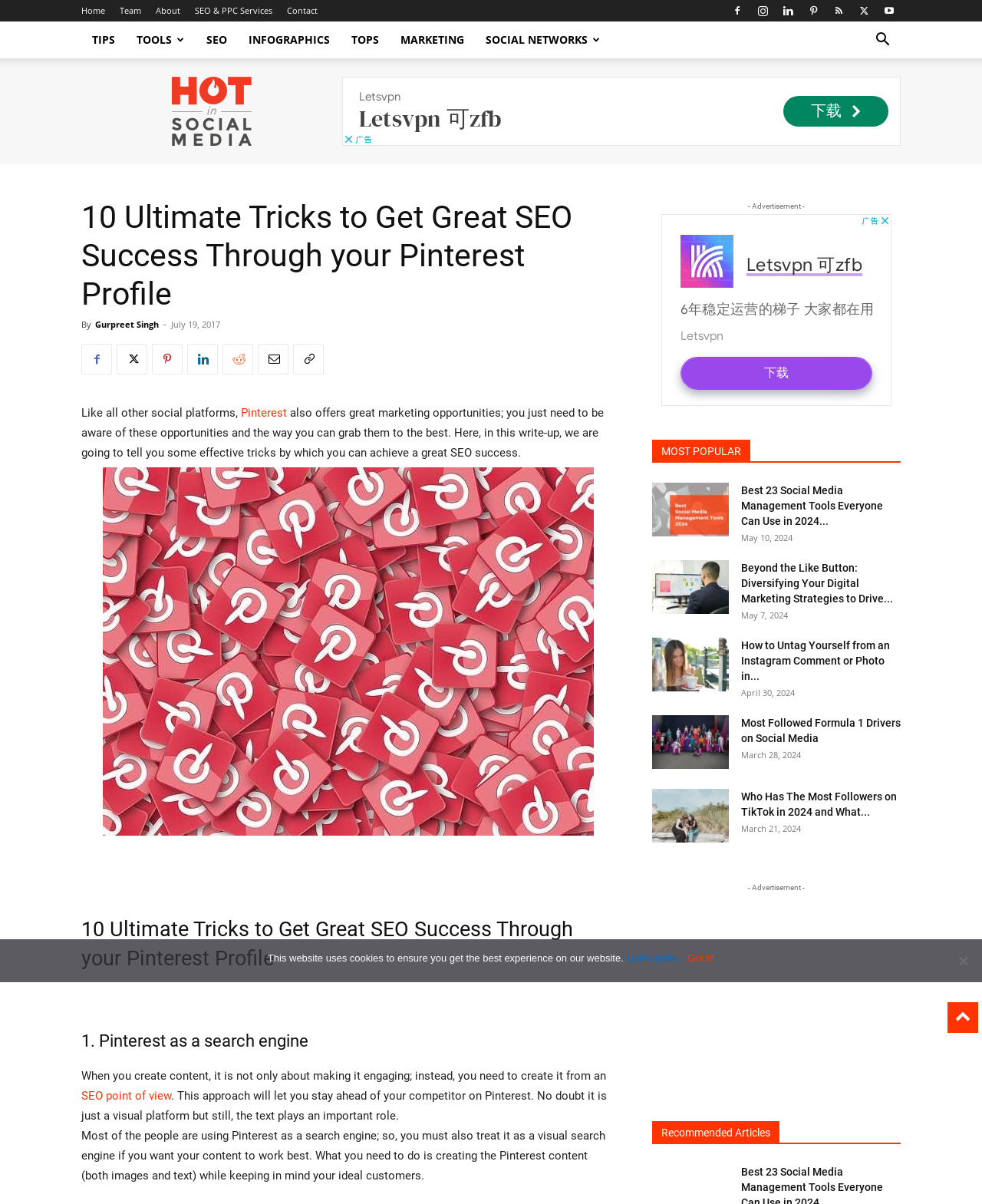Pinpoint the bounding box coordinates of the element to be clicked to execute the instruction: "Check the 'MOST POPULAR' section".

[0.664, 0.365, 0.917, 0.384]